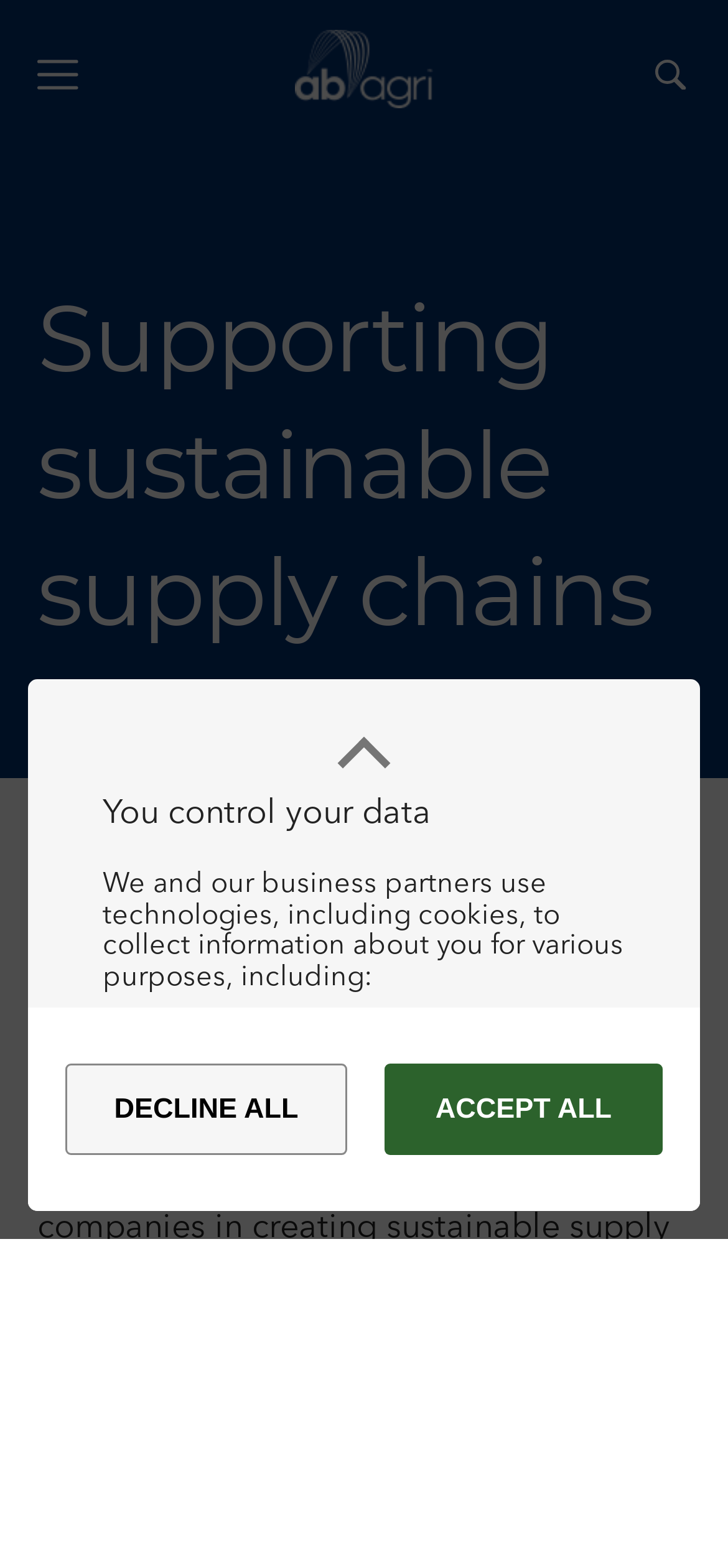From the element description: "aria-label="Home"", extract the bounding box coordinates of the UI element. The coordinates should be expressed as four float numbers between 0 and 1, in the order [left, top, right, bottom].

[0.405, 0.048, 0.595, 0.075]